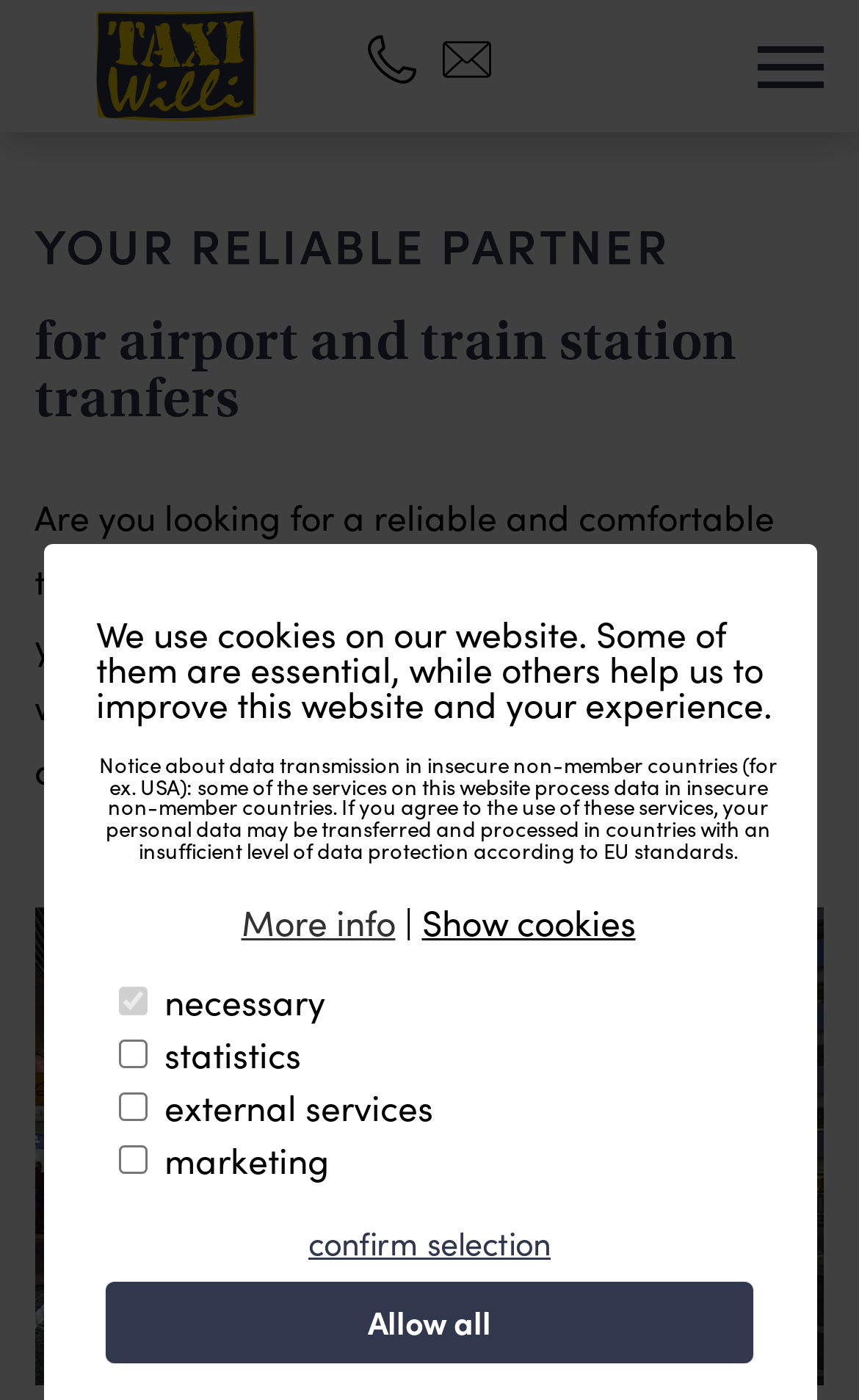Please identify the bounding box coordinates of the element's region that needs to be clicked to fulfill the following instruction: "click the allow cookies button". The bounding box coordinates should consist of four float numbers between 0 and 1, i.e., [left, top, right, bottom].

[0.124, 0.867, 0.876, 0.908]